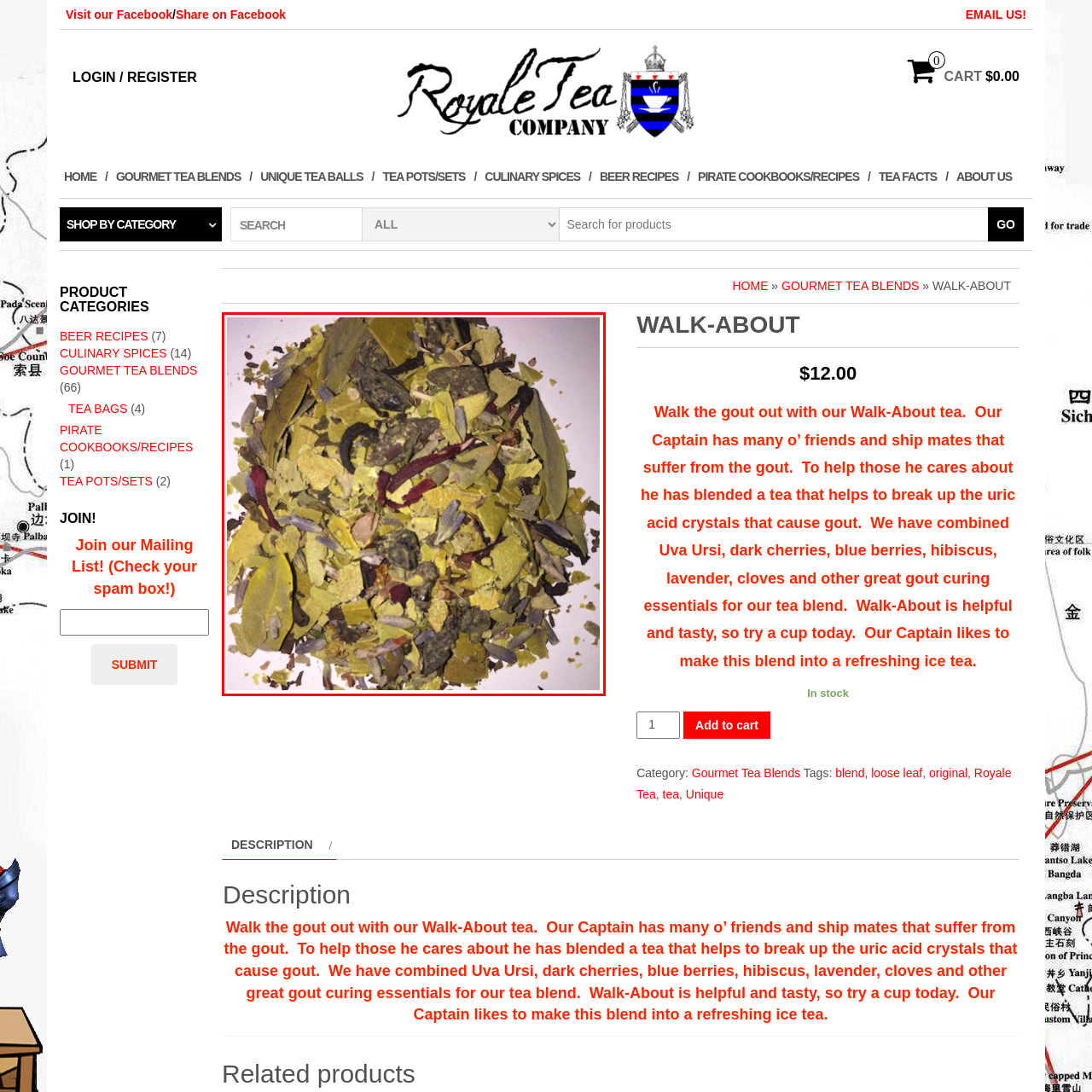Examine the image inside the red outline, What is the purpose of the tea blend?
 Answer with a single word or phrase.

To aid gout sufferers